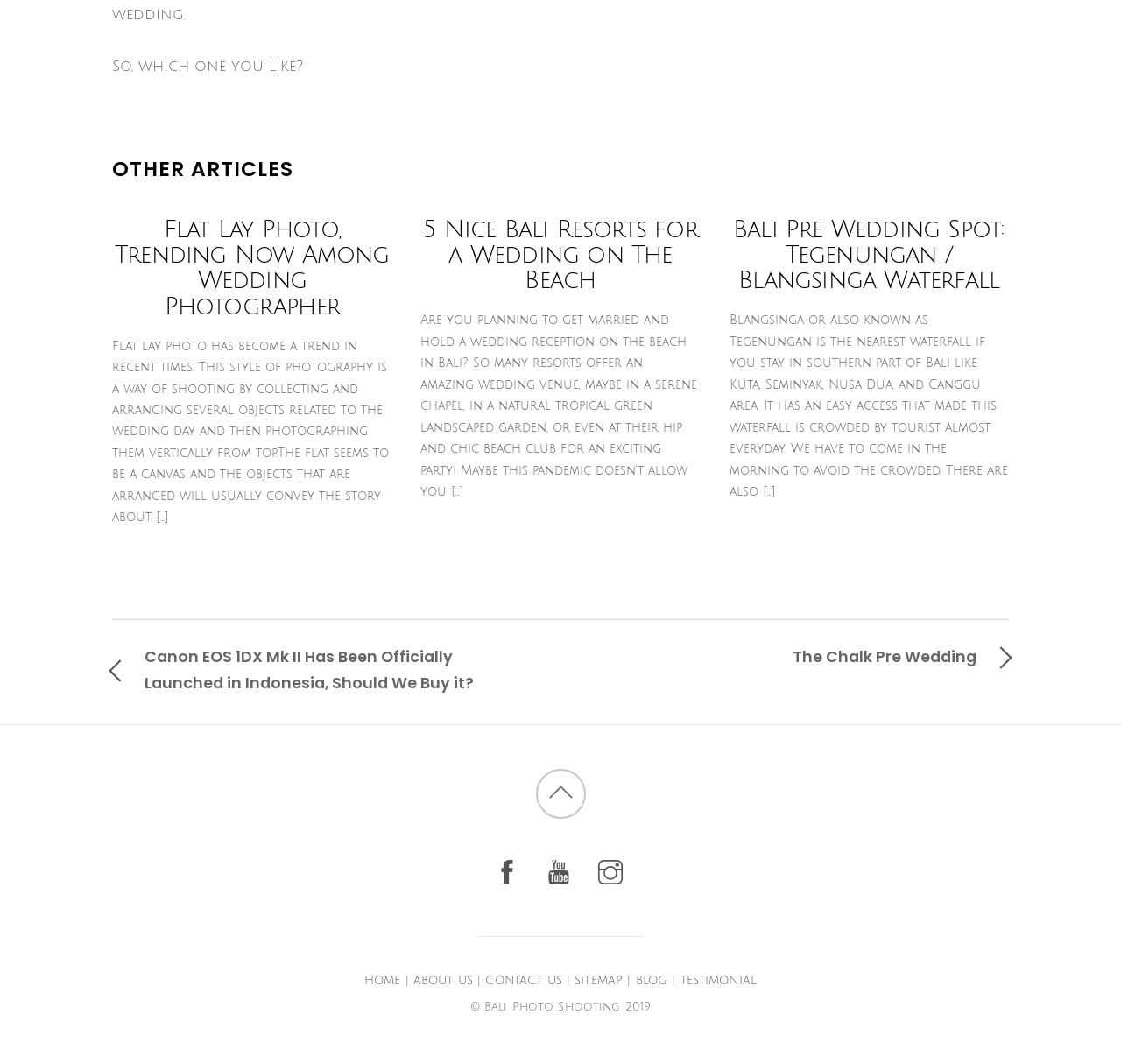Point out the bounding box coordinates of the section to click in order to follow this instruction: "Read the article about Dedicated Server through Paypal".

None